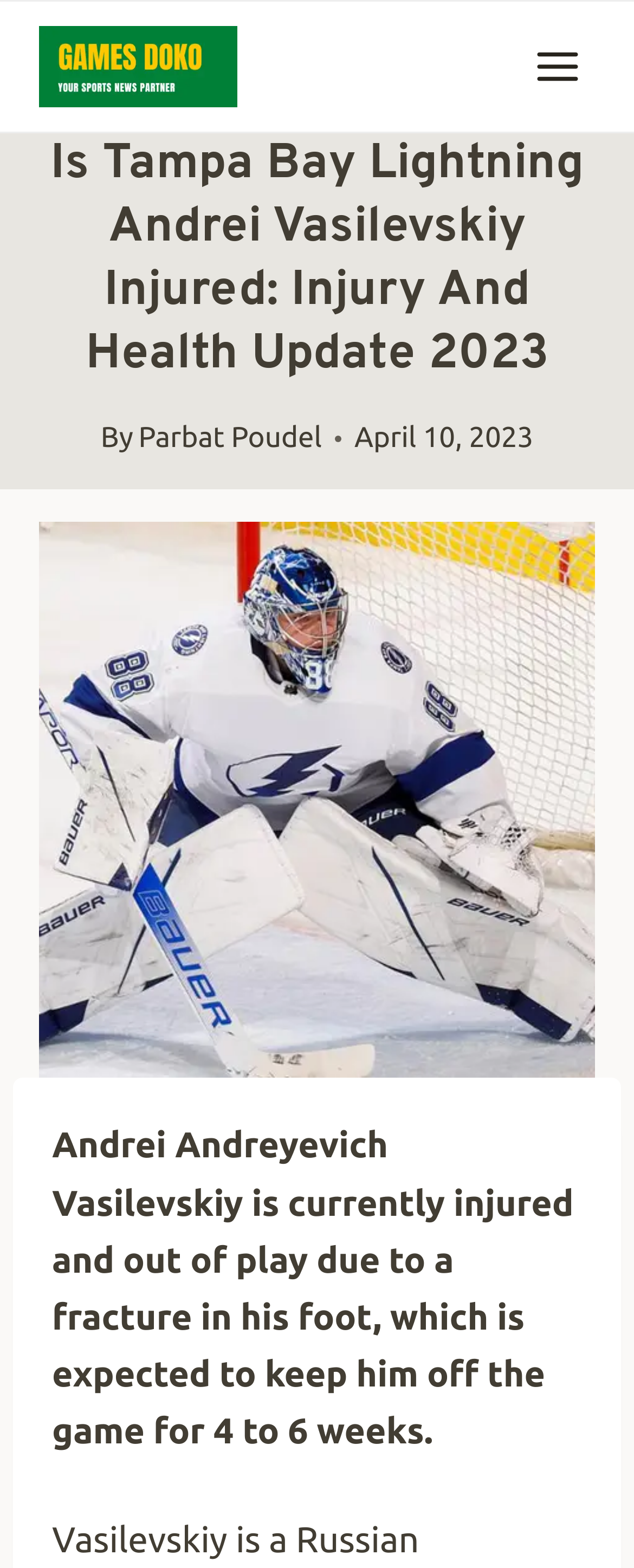Explain in detail what is displayed on the webpage.

The webpage is about the injury status of Andrei Vasilevskiy, a Tampa Bay Lightning player. At the top left of the page, there is a link to "Games Doko - Your Sports News Partner" accompanied by the Games Doko logo. On the top right, there is a button to open a menu. 

Below the top section, there is a heading that reads "Is Tampa Bay Lightning Andrei Vasilevskiy Injured: Injury And Health Update 2023". Underneath the heading, the author's name "Parbat Poudel" is mentioned, along with the date "April 10, 2023". 

The main content of the page is a paragraph that provides an update on Vasilevskiy's injury, stating that he is currently out of play due to a fracture in his foot, which is expected to keep him out for 4 to 6 weeks. This paragraph is located near the bottom of the page.